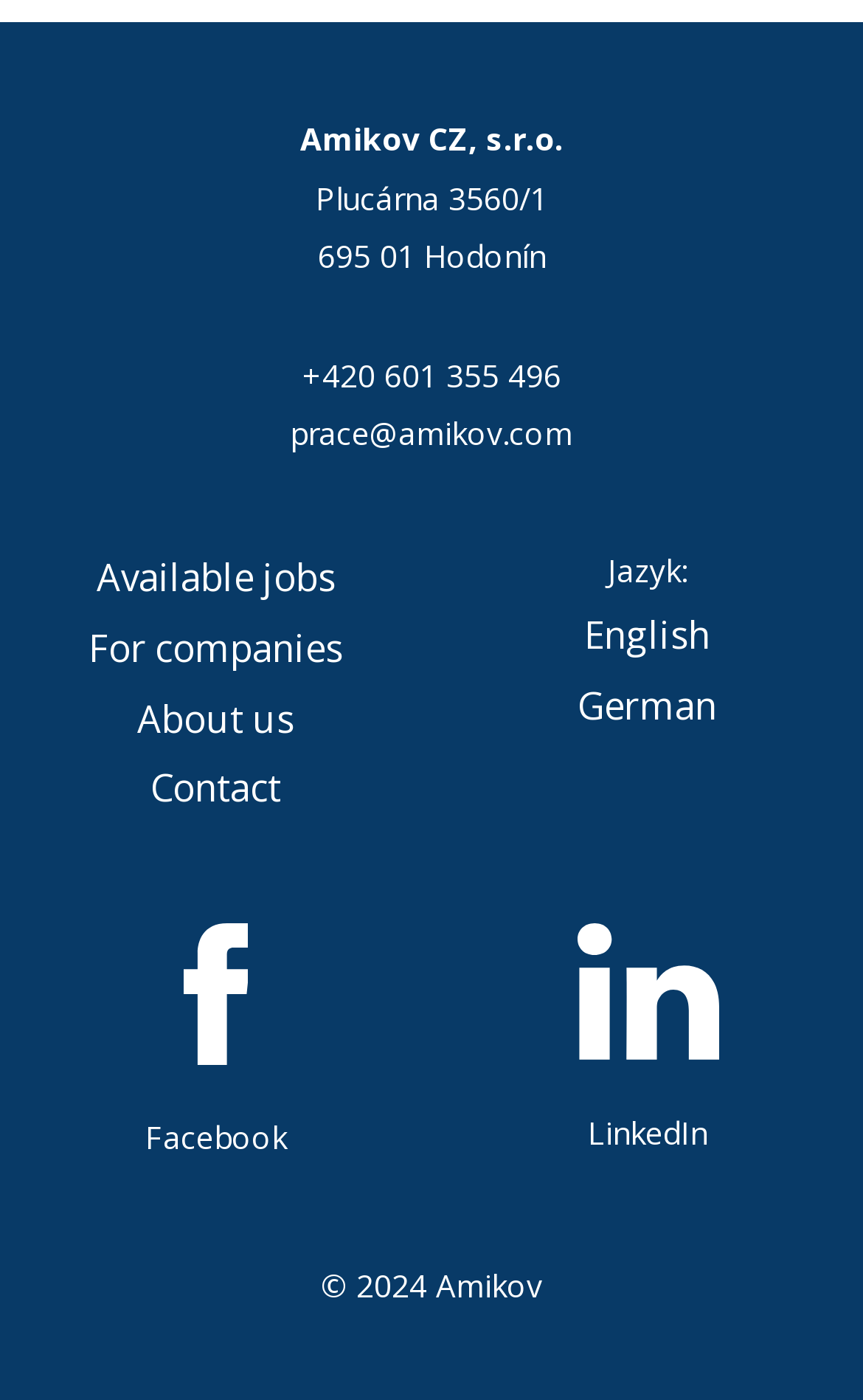Determine the bounding box coordinates of the clickable element to achieve the following action: 'Contact the company'. Provide the coordinates as four float values between 0 and 1, formatted as [left, top, right, bottom].

[0.174, 0.545, 0.326, 0.581]